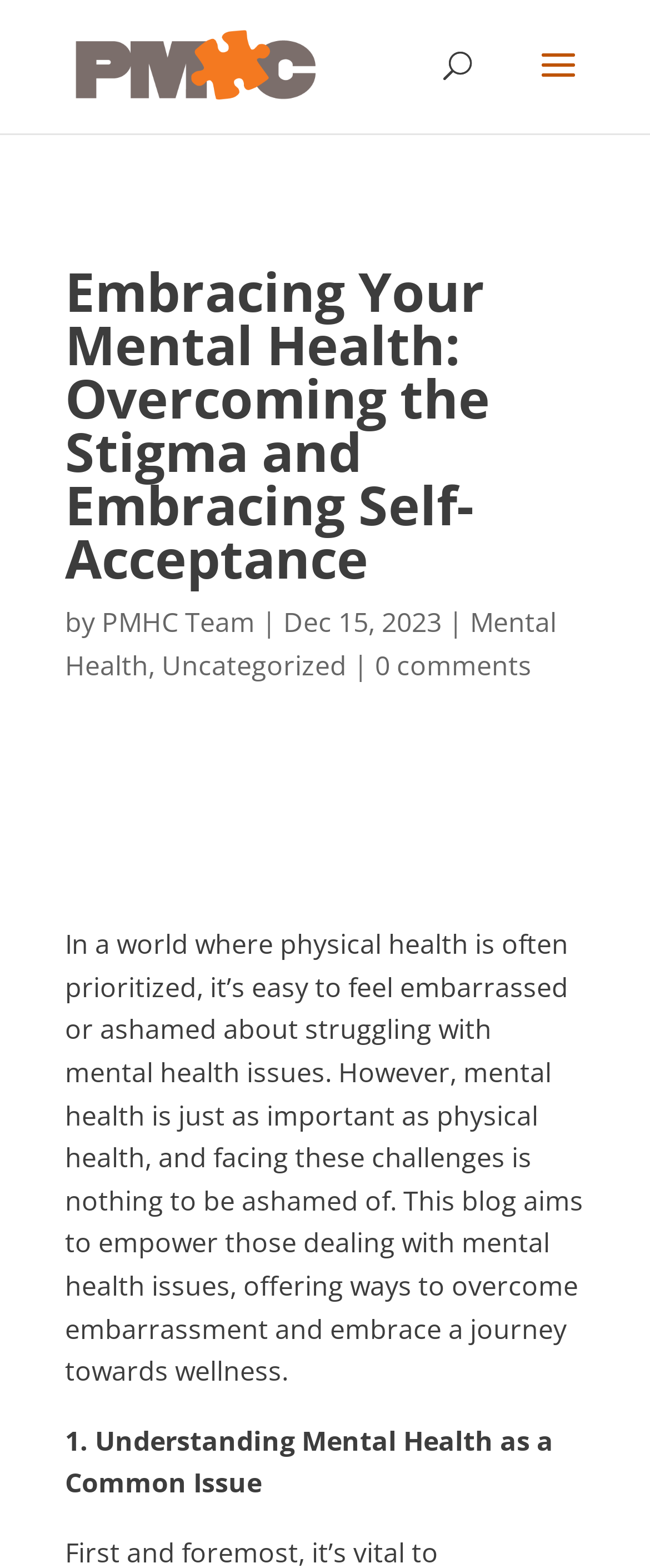Determine which piece of text is the heading of the webpage and provide it.

Embracing Your Mental Health: Overcoming the Stigma and Embracing Self-Acceptance